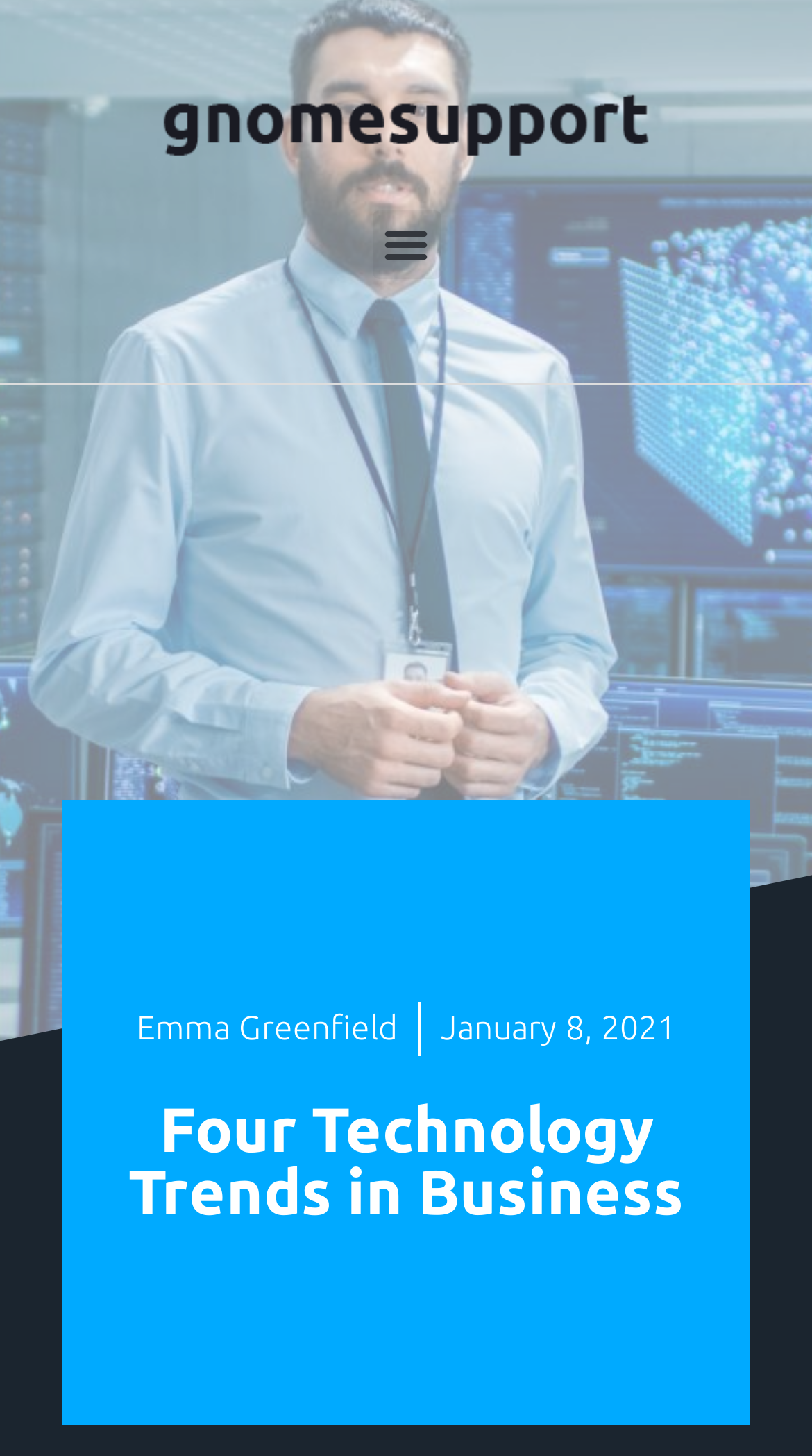Refer to the element description January 8, 2021 and identify the corresponding bounding box in the screenshot. Format the coordinates as (top-left x, top-left y, bottom-right x, bottom-right y) with values in the range of 0 to 1.

[0.542, 0.688, 0.832, 0.725]